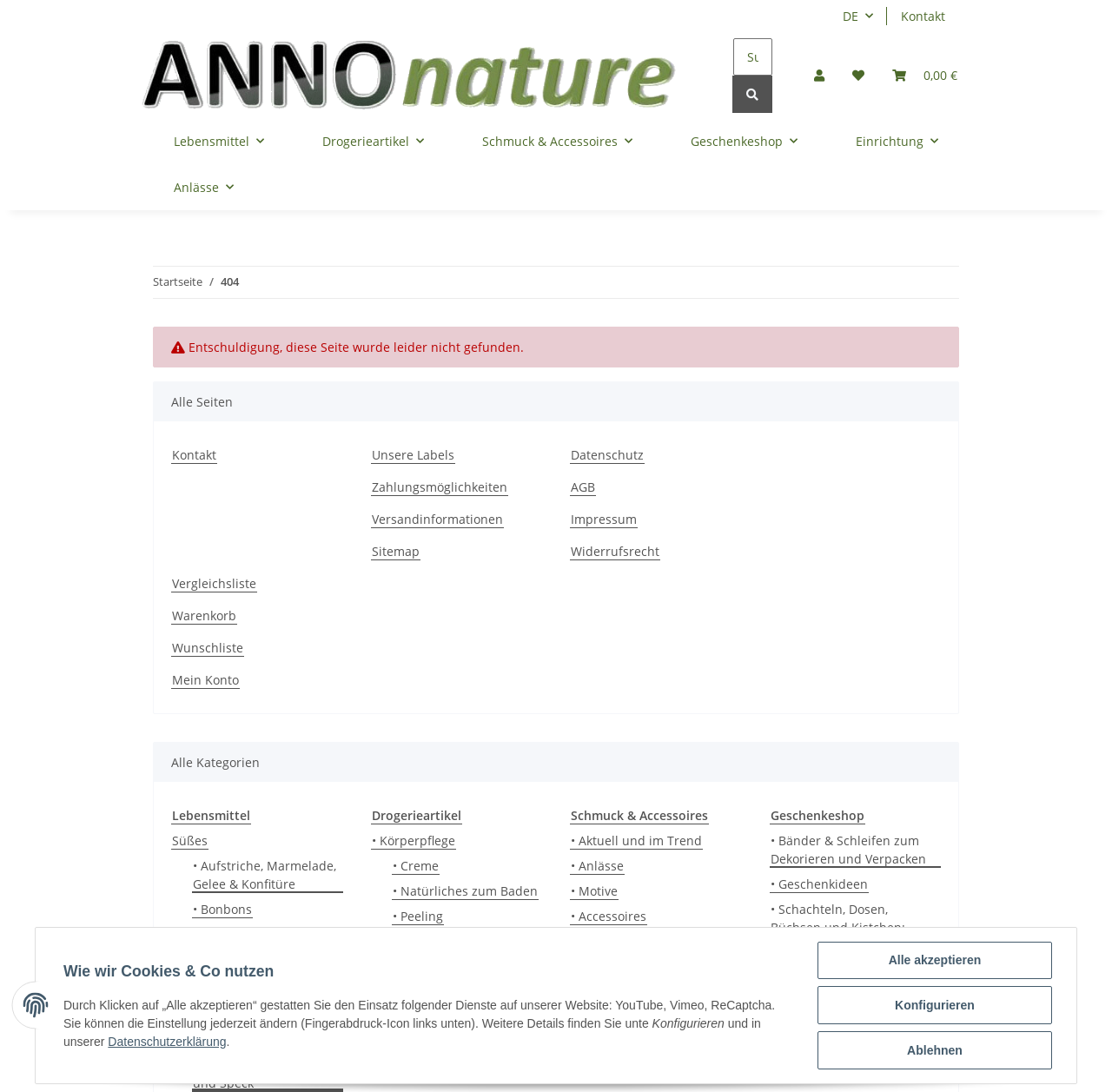What is the name of the website?
Using the details shown in the screenshot, provide a comprehensive answer to the question.

The name of the website can be found in the top-left corner of the webpage, where it is written as 'ANNOnature - Naturprodukte nach alter Handwerkskunst'.